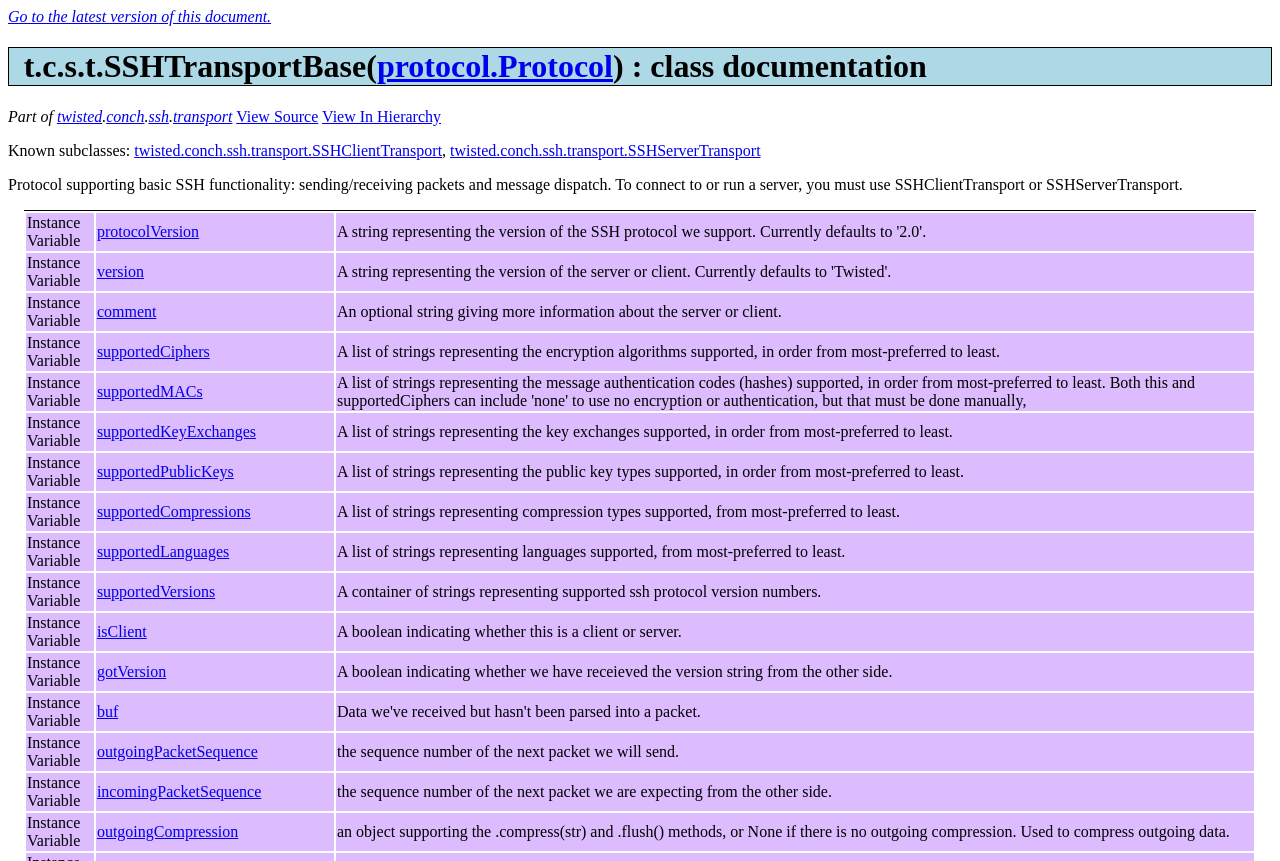Please identify the bounding box coordinates of the element that needs to be clicked to execute the following command: "Click the 'HOME' link". Provide the bounding box using four float numbers between 0 and 1, formatted as [left, top, right, bottom].

None